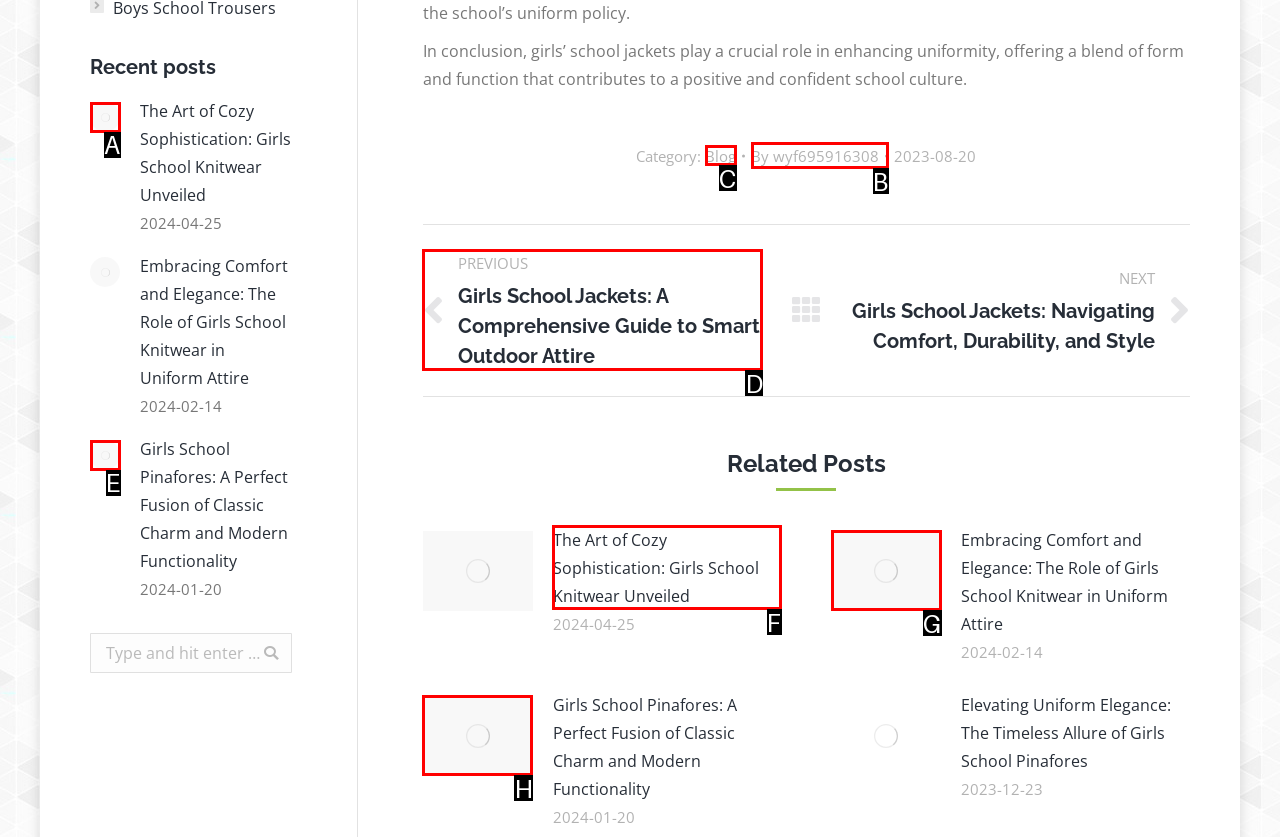Determine the letter of the element you should click to carry out the task: View the previous post
Answer with the letter from the given choices.

D